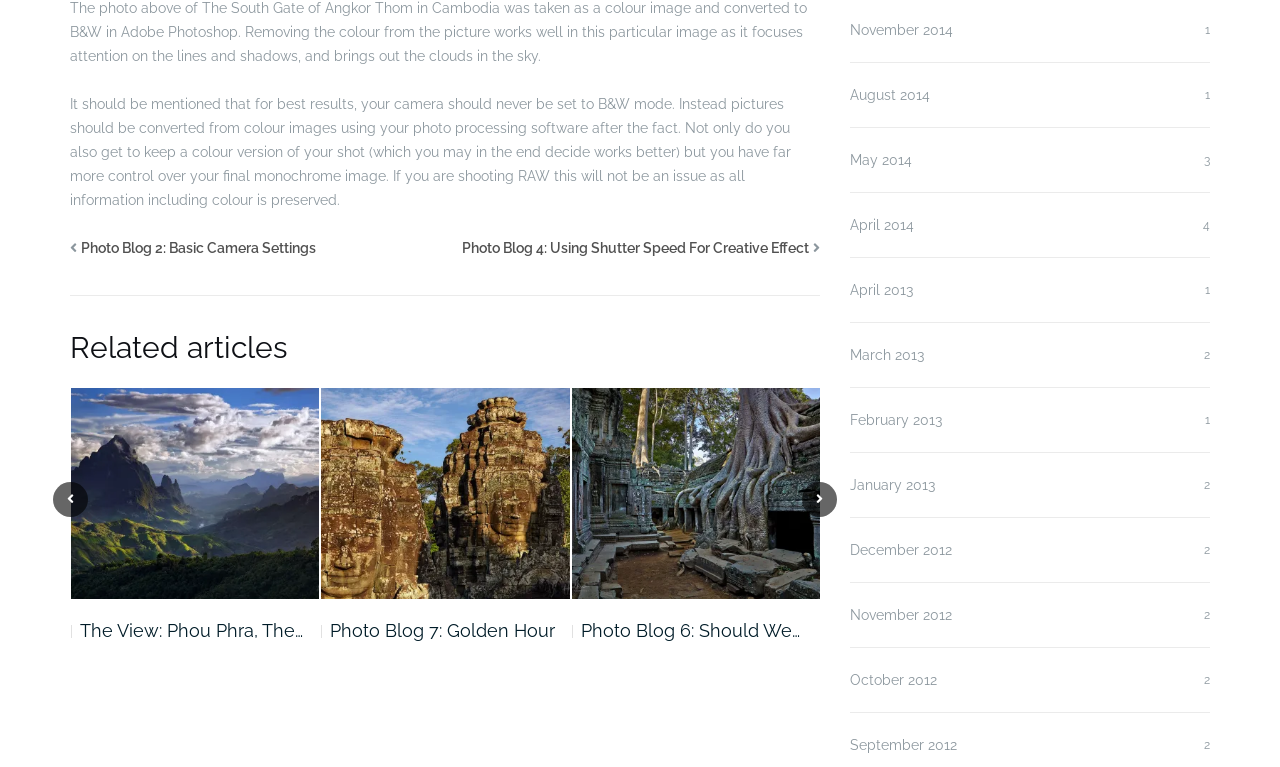Analyze the image and deliver a detailed answer to the question: What is the topic of the related article above 'Photo Blog 4: Using Shutter Speed For Creative Effect'?

The related article above 'Photo Blog 4: Using Shutter Speed For Creative Effect' is about monochrome image, as it is mentioned in the text that converting pictures from color images using photo processing software after the fact gives more control over the final monochrome image.